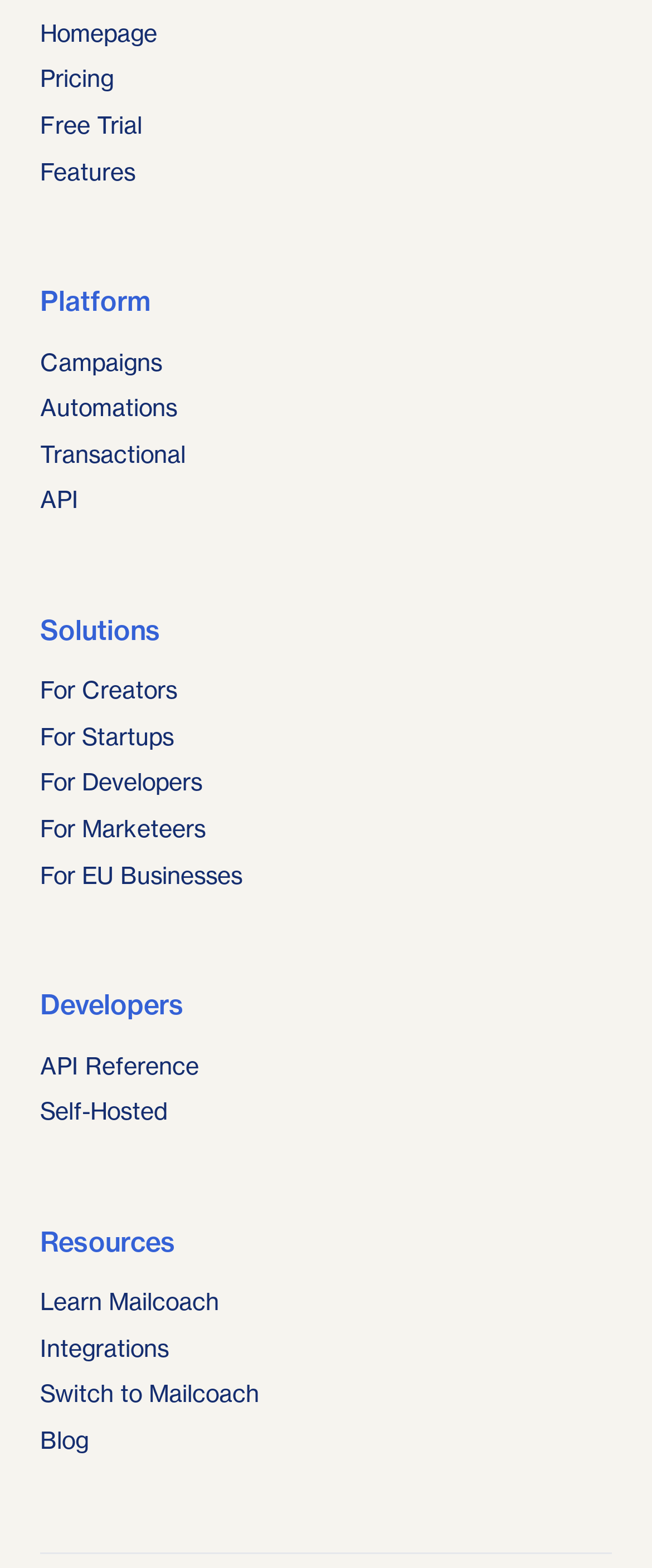Could you locate the bounding box coordinates for the section that should be clicked to accomplish this task: "explore features".

[0.062, 0.1, 0.938, 0.121]